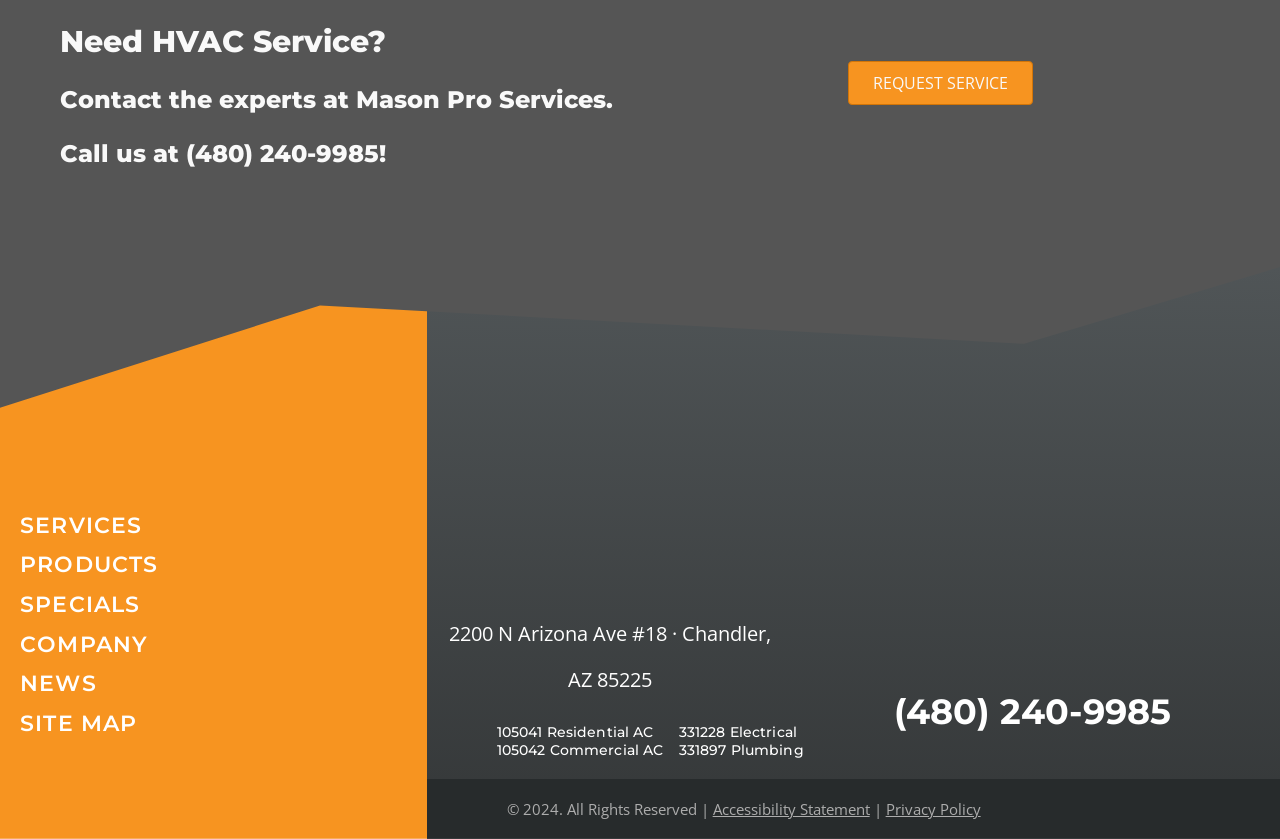Determine the bounding box coordinates for the element that should be clicked to follow this instruction: "Visit the services page". The coordinates should be given as four float numbers between 0 and 1, in the format [left, top, right, bottom].

[0.016, 0.61, 0.111, 0.642]